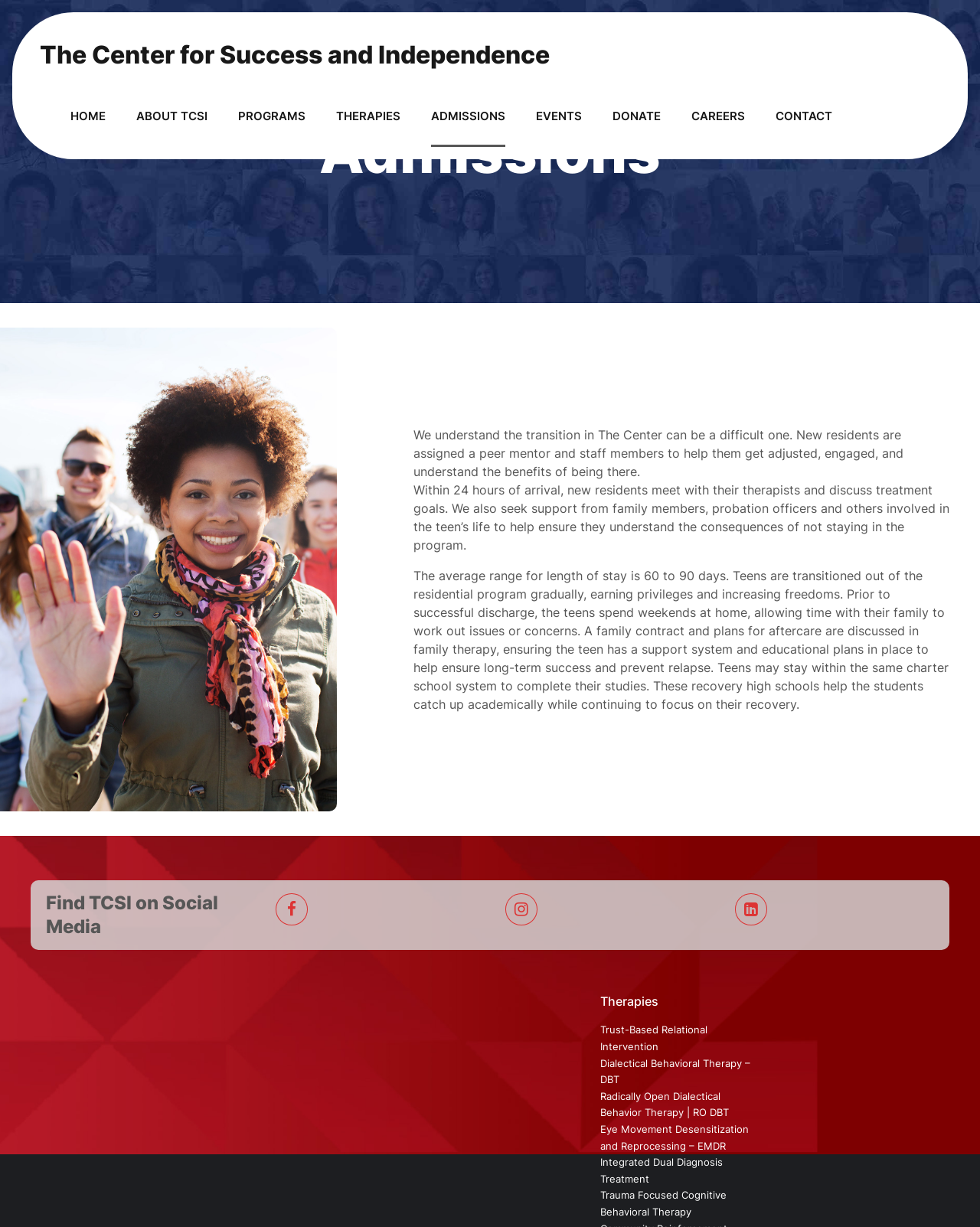What is the role of a peer mentor in the admissions process?
Utilize the image to construct a detailed and well-explained answer.

Based on the StaticText element, a peer mentor is assigned to new residents to help them get adjusted, engaged, and understand the benefits of being in the program, as stated in the text 'New residents are assigned a peer mentor and staff members to help them get adjusted, engaged, and understand the benefits of being there'.